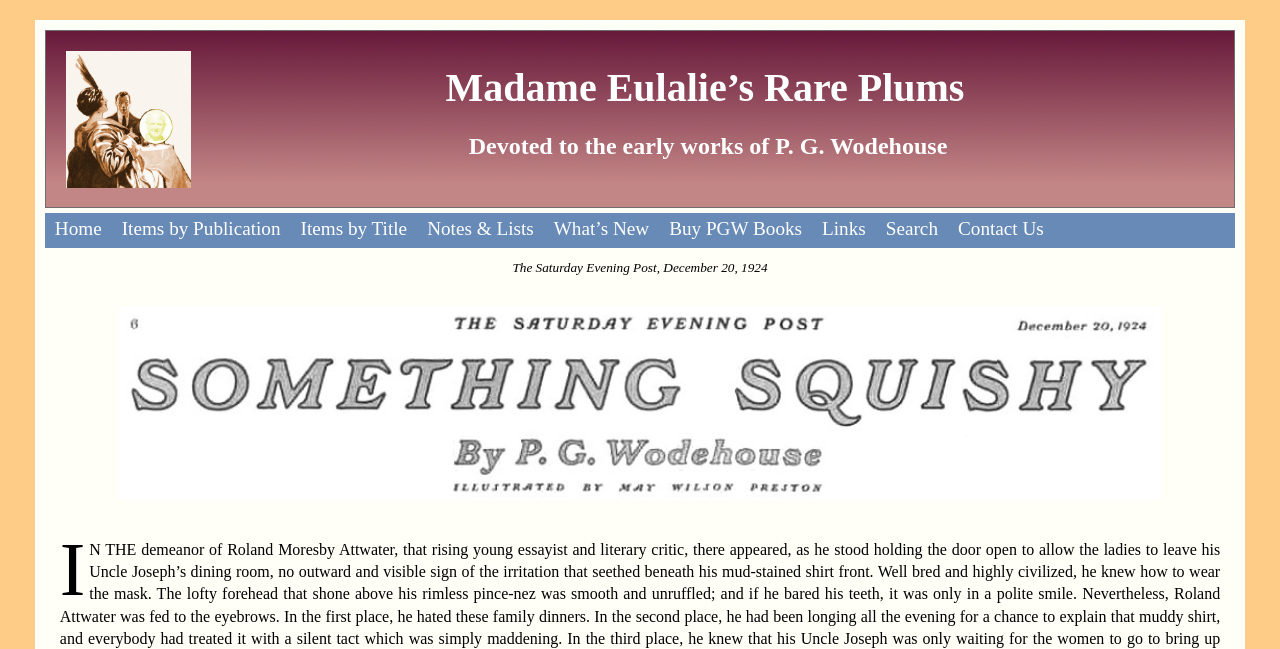What is the title of the article?
Refer to the image and give a detailed response to the question.

The title of the article can be found at the top of the webpage, which is 'Madame Eulalie’s Rare Plums'. This is a static text element with a bounding box coordinate of [0.348, 0.1, 0.753, 0.169].